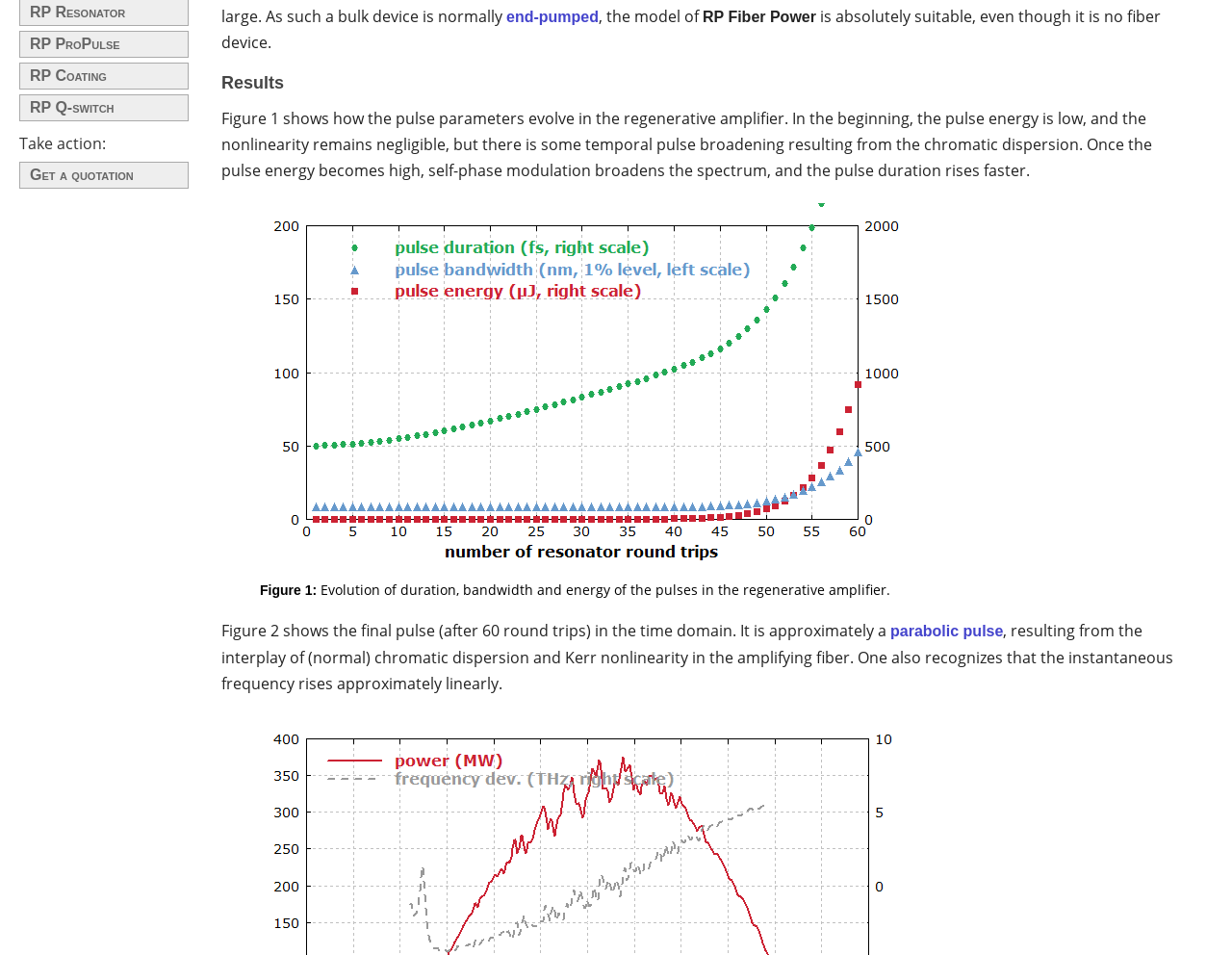Identify the bounding box for the UI element specified in this description: "end-pumped". The coordinates must be four float numbers between 0 and 1, formatted as [left, top, right, bottom].

[0.411, 0.009, 0.486, 0.026]